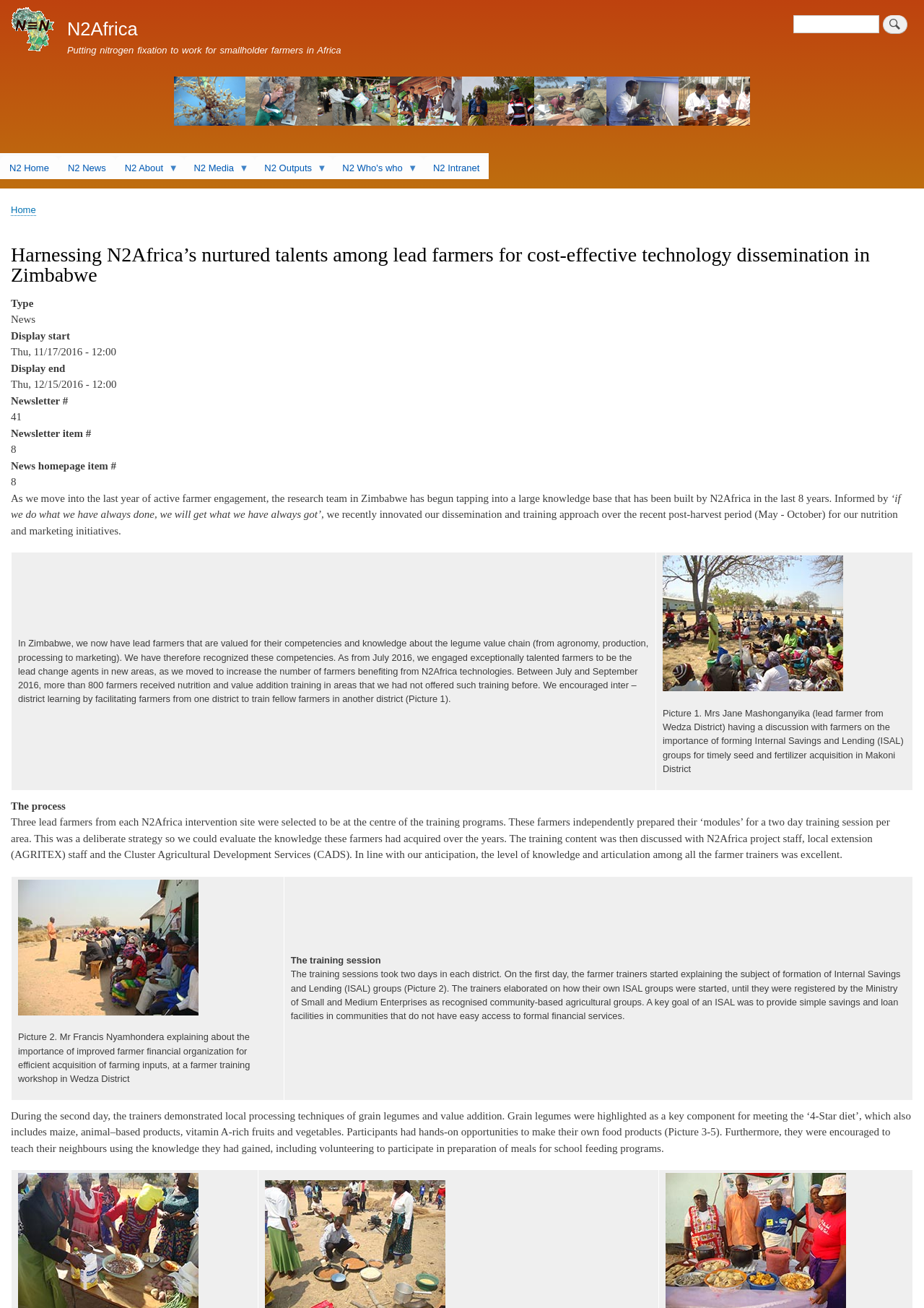Calculate the bounding box coordinates of the UI element given the description: "N2 Who's who »".

[0.36, 0.119, 0.459, 0.137]